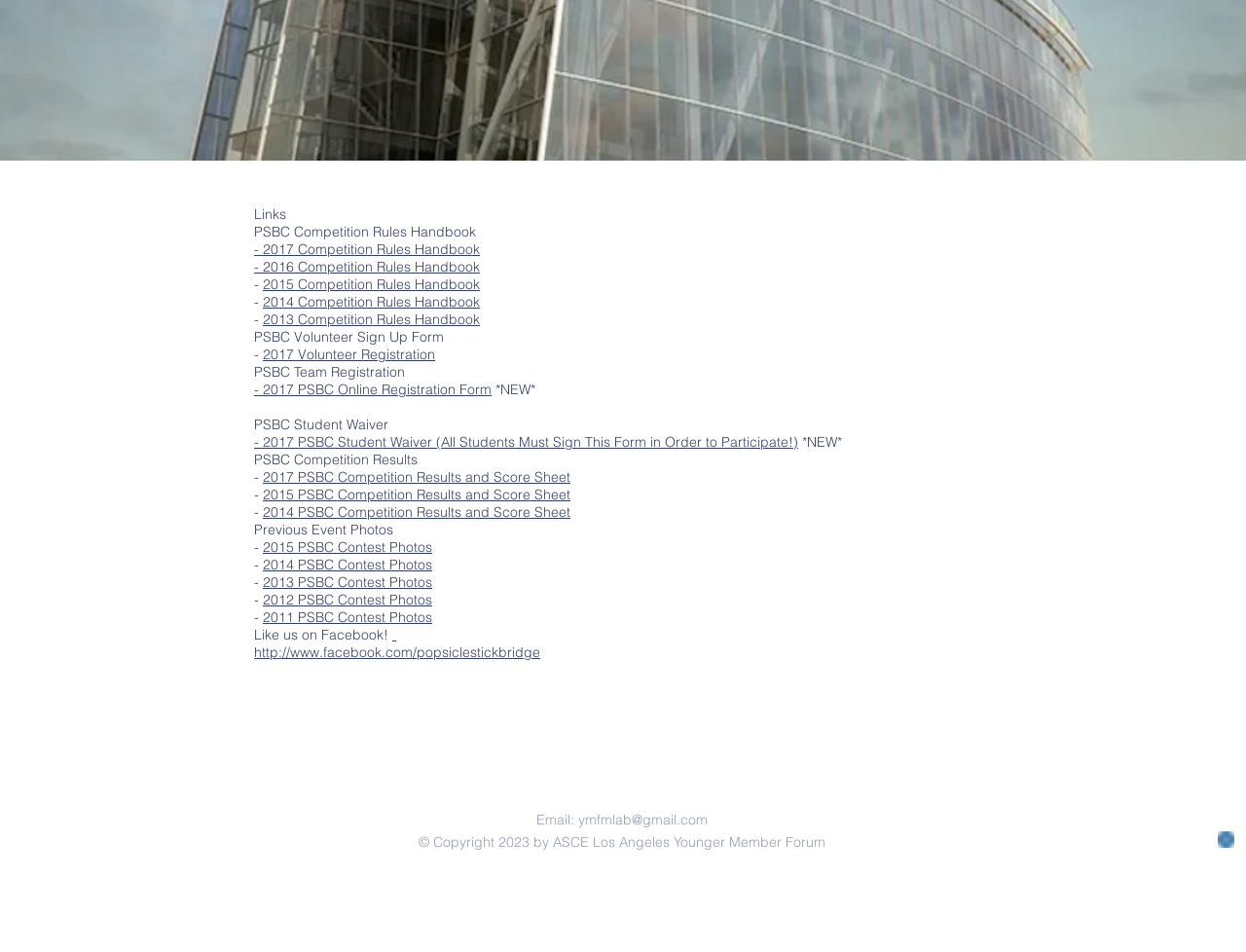How many social media platforms are listed?
Use the screenshot to answer the question with a single word or phrase.

3